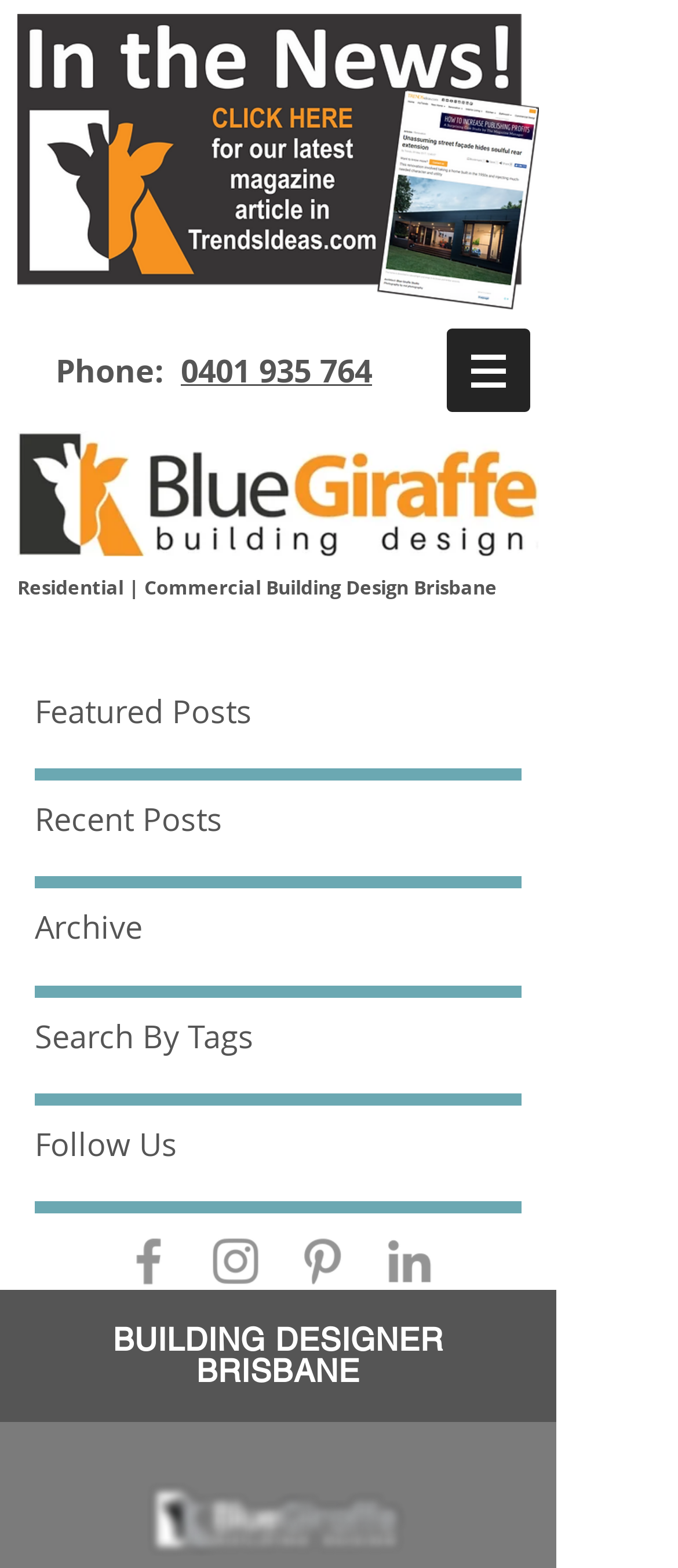Provide the bounding box coordinates, formatted as (top-left x, top-left y, bottom-right x, bottom-right y), with all values being floating point numbers between 0 and 1. Identify the bounding box of the UI element that matches the description: 0401 935 764

[0.267, 0.223, 0.549, 0.251]